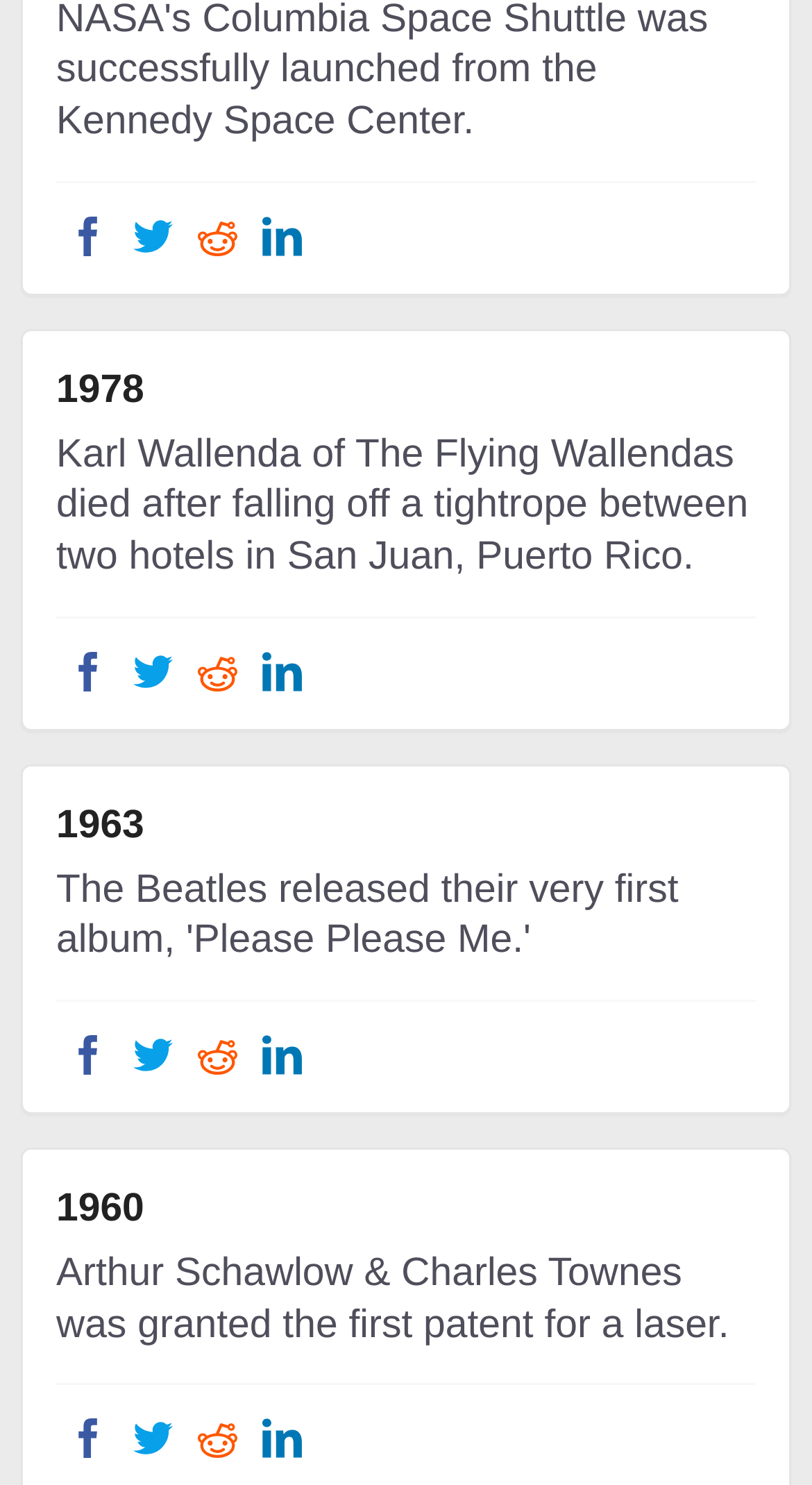Please provide a comprehensive response to the question based on the details in the image: What is the vertical order of the events on the webpage?

I found the answer by comparing the y1 and y2 coordinates of the bounding boxes of the headings '1978', '1963', and '1960'.